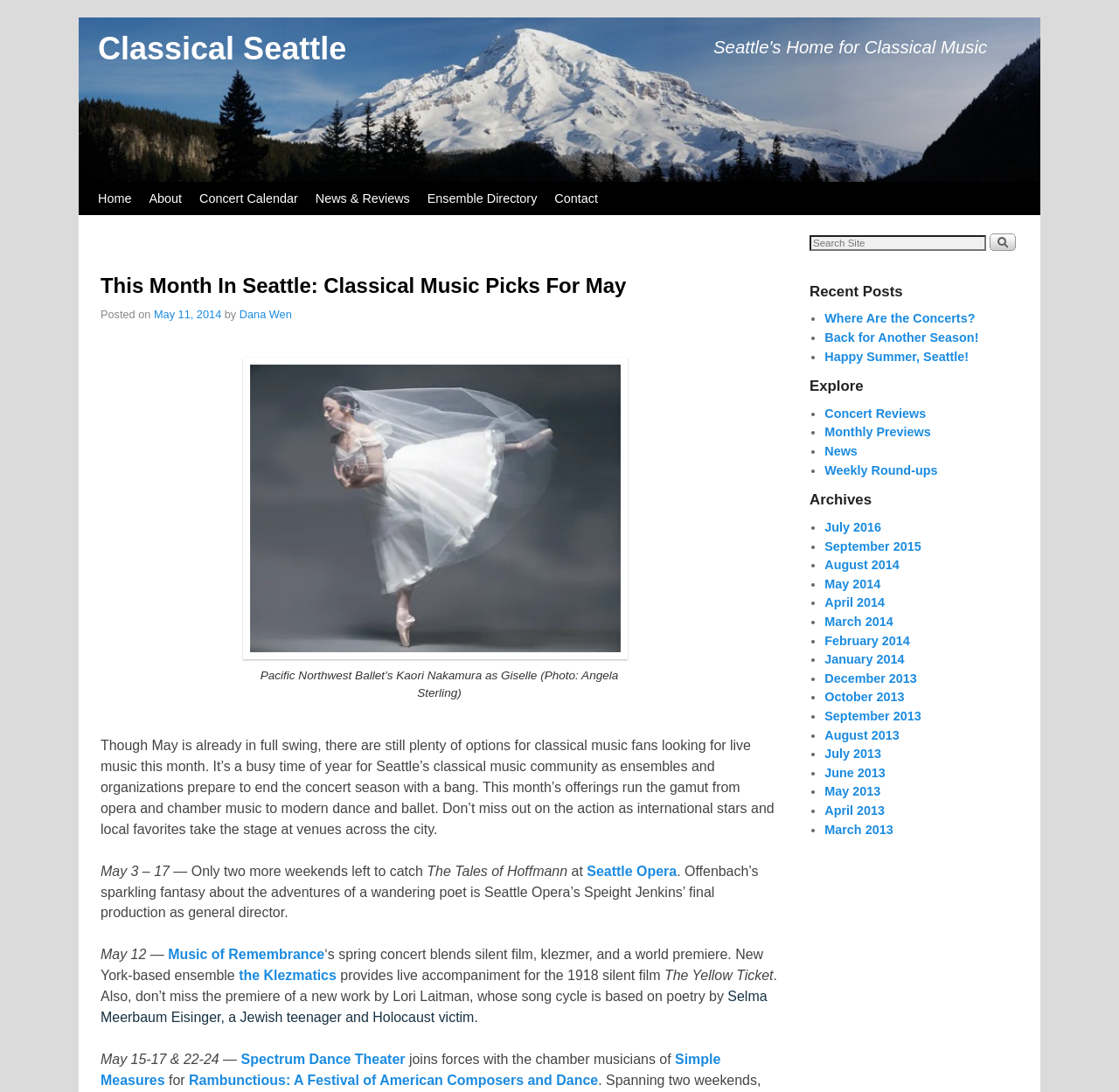Determine the bounding box coordinates in the format (top-left x, top-left y, bottom-right x, bottom-right y). Ensure all values are floating point numbers between 0 and 1. Identify the bounding box of the UI element described by: About

[0.125, 0.167, 0.17, 0.197]